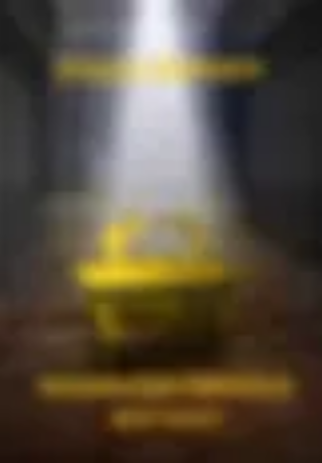Where can readers purchase the book?
Refer to the screenshot and respond with a concise word or phrase.

Amazon